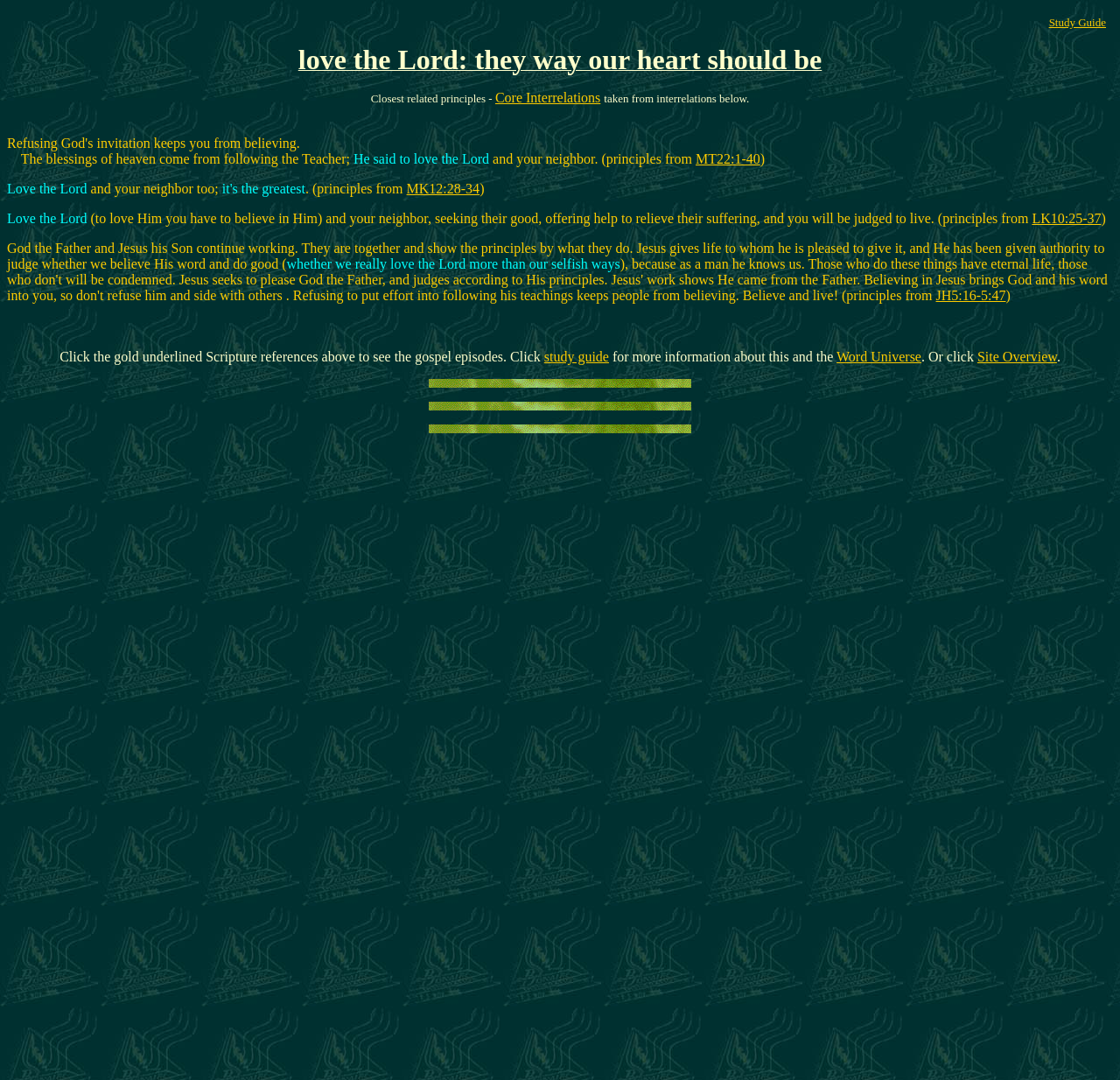Find the bounding box coordinates for the UI element that matches this description: "Word Universe".

[0.747, 0.323, 0.823, 0.337]